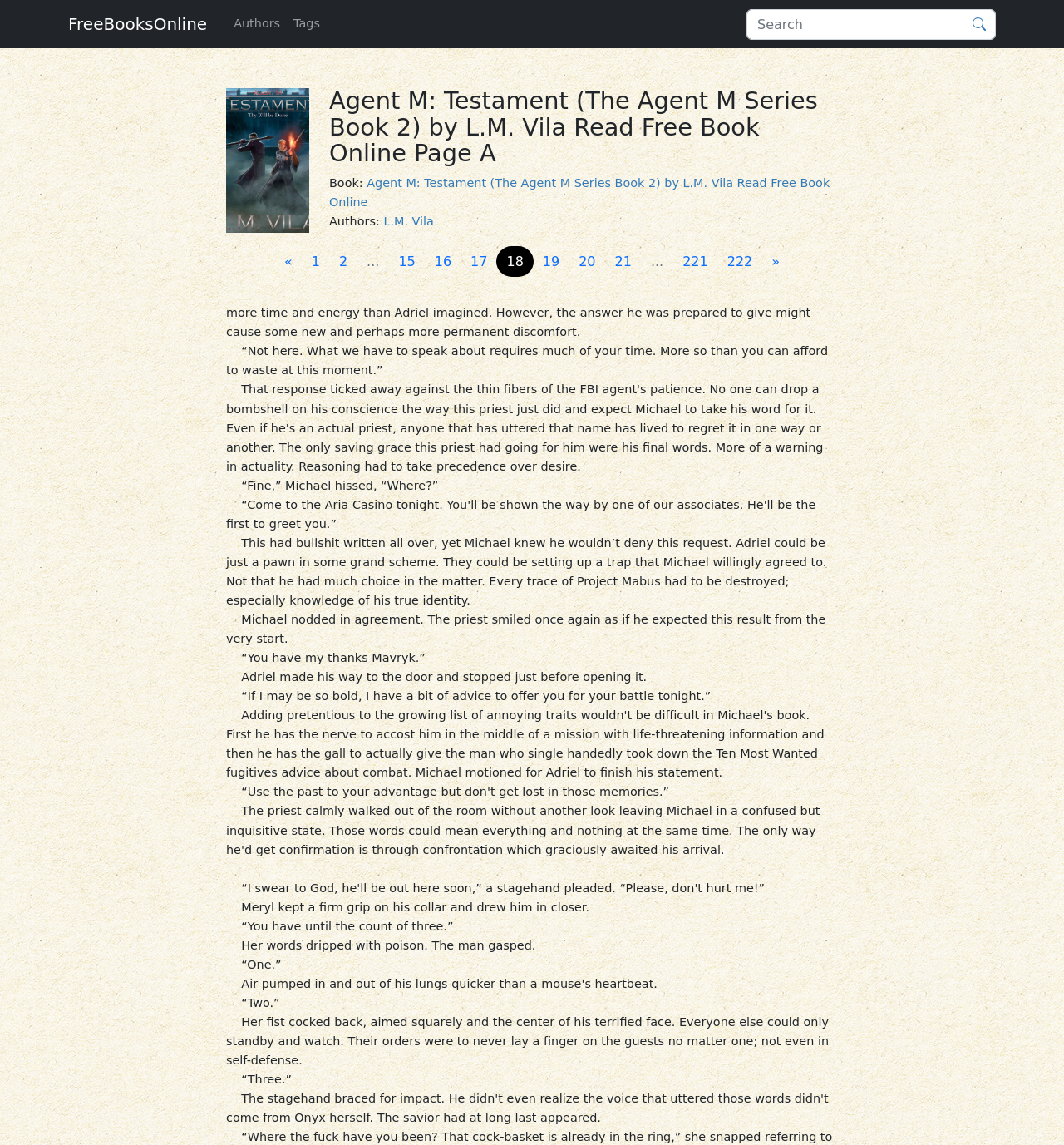Please determine the bounding box coordinates for the UI element described as: "«".

[0.258, 0.215, 0.284, 0.242]